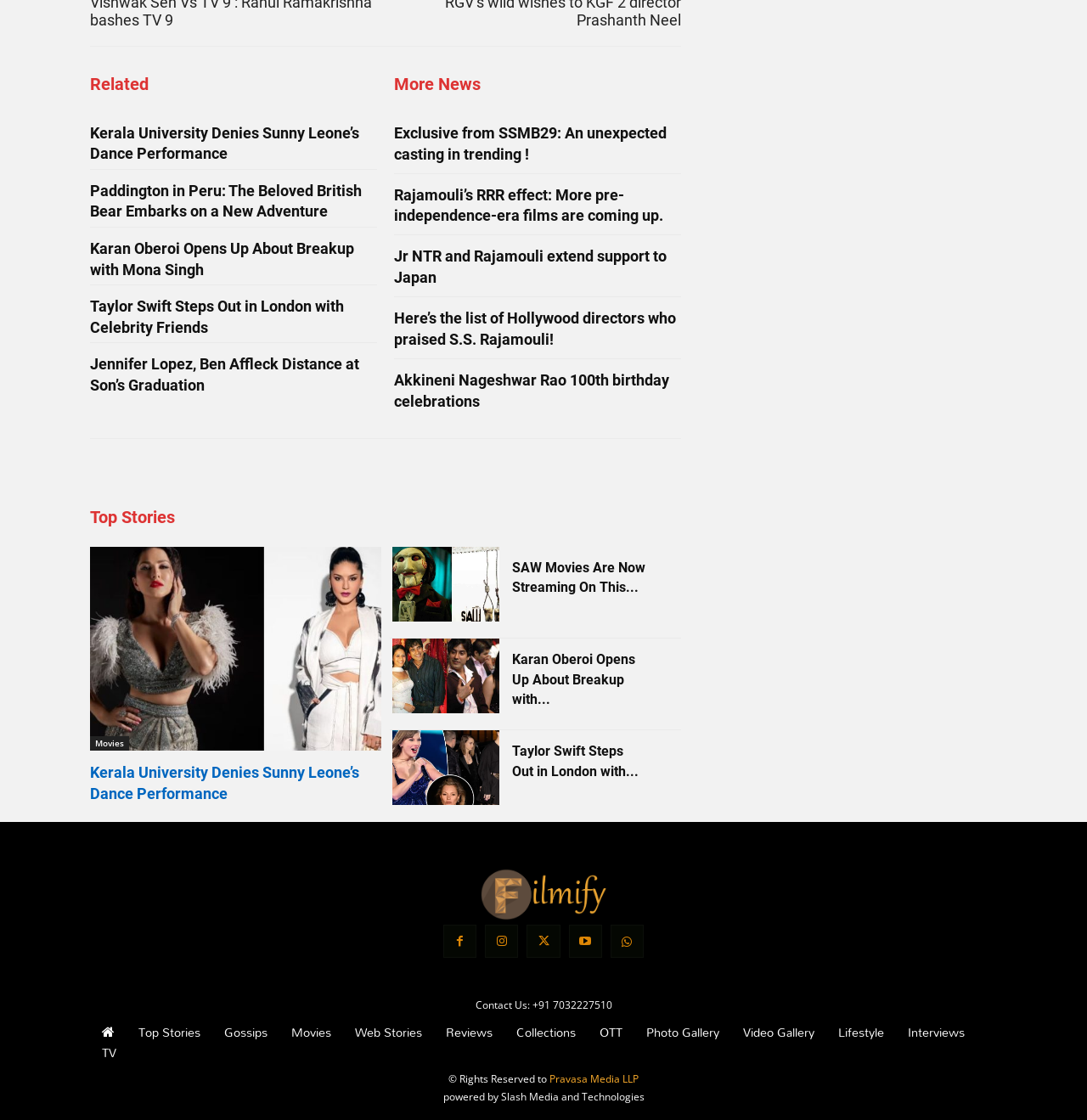Provide your answer in one word or a succinct phrase for the question: 
What is the name of the company that owns the copyright to this website?

Pravasa Media LLP